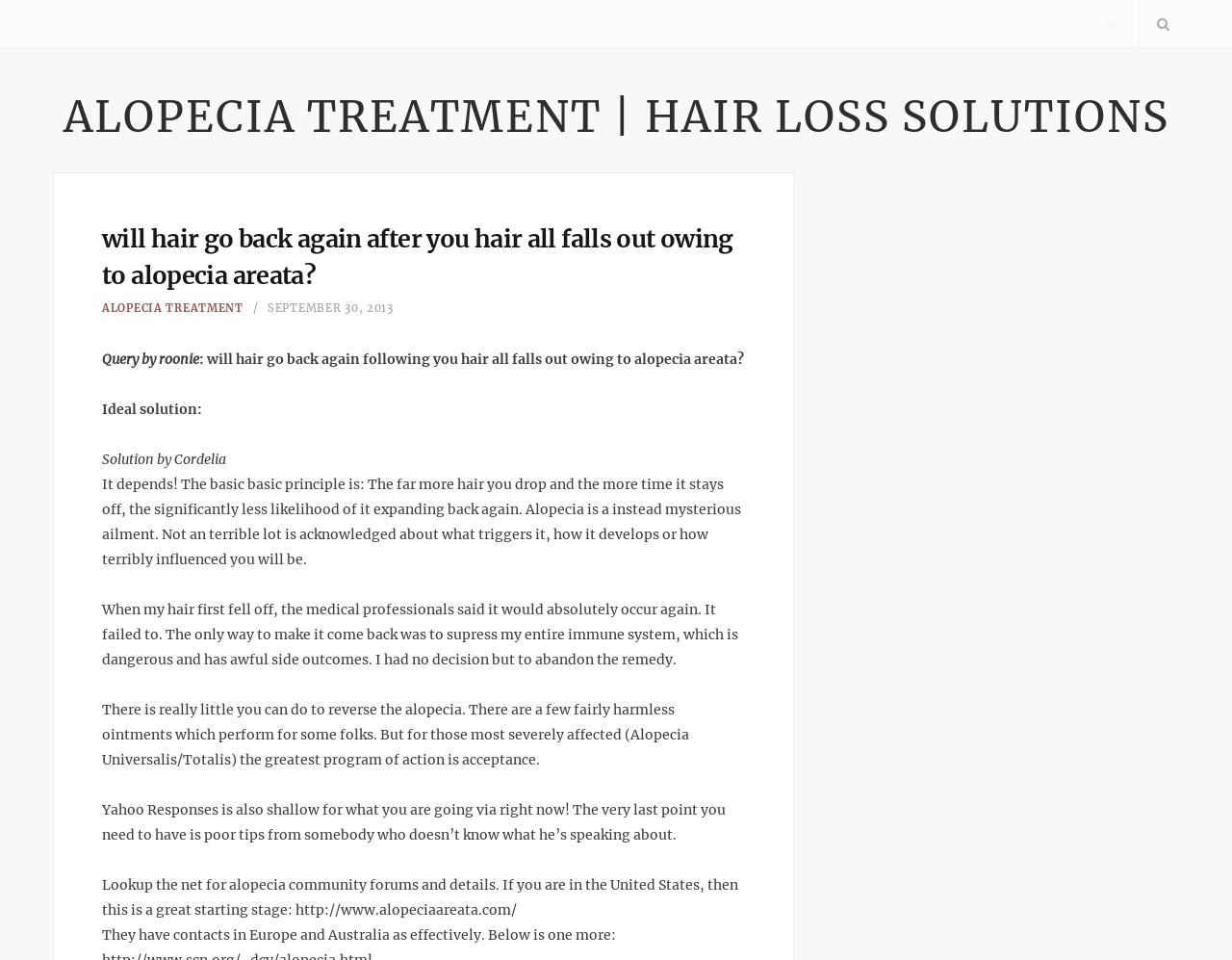Answer briefly with one word or phrase:
What is the topic of the query?

Alopecia areata